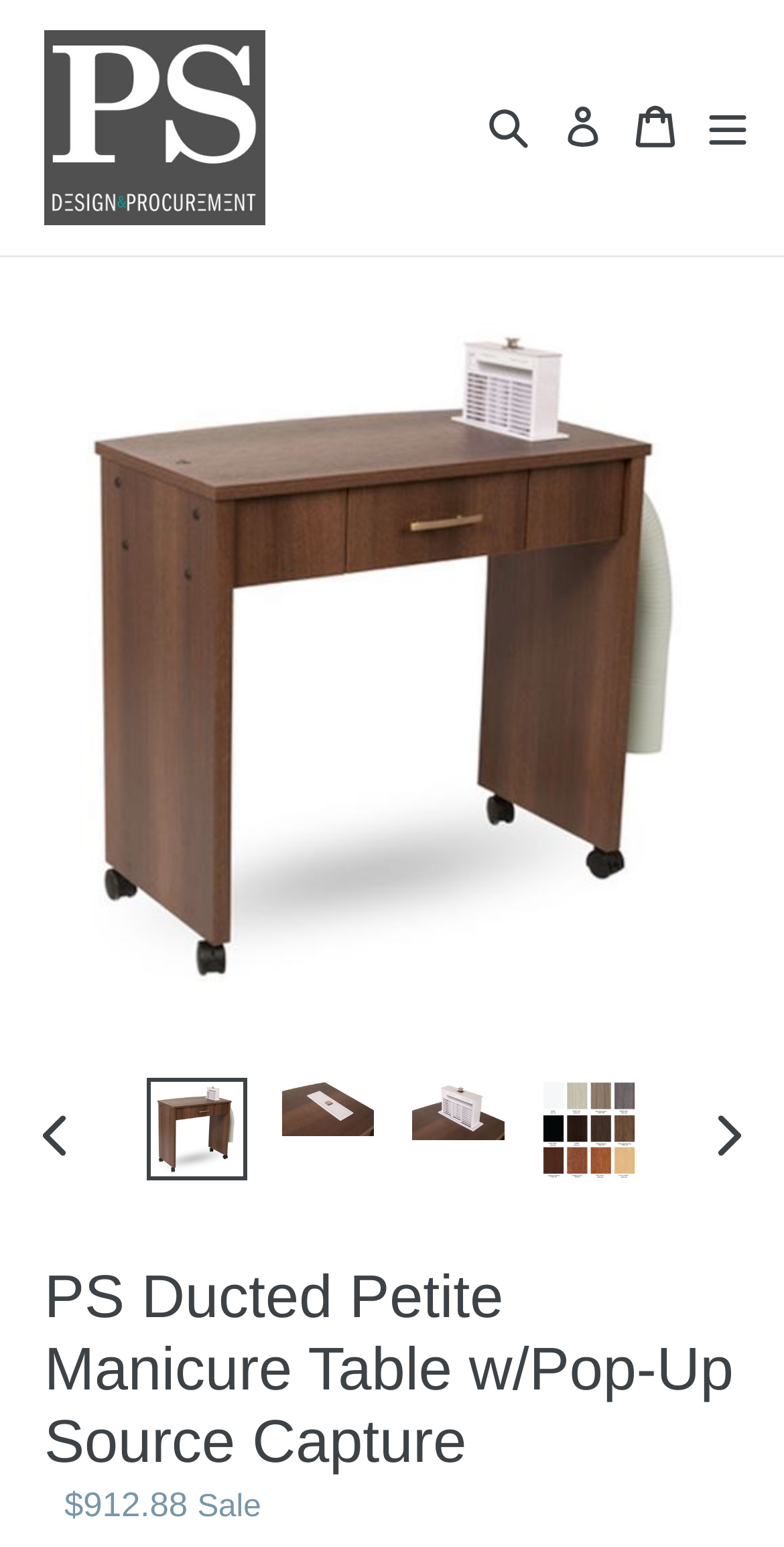From the element description Log in, predict the bounding box coordinates of the UI element. The coordinates must be specified in the format (top-left x, top-left y, bottom-right x, bottom-right y) and should be within the 0 to 1 range.

[0.702, 0.044, 0.784, 0.12]